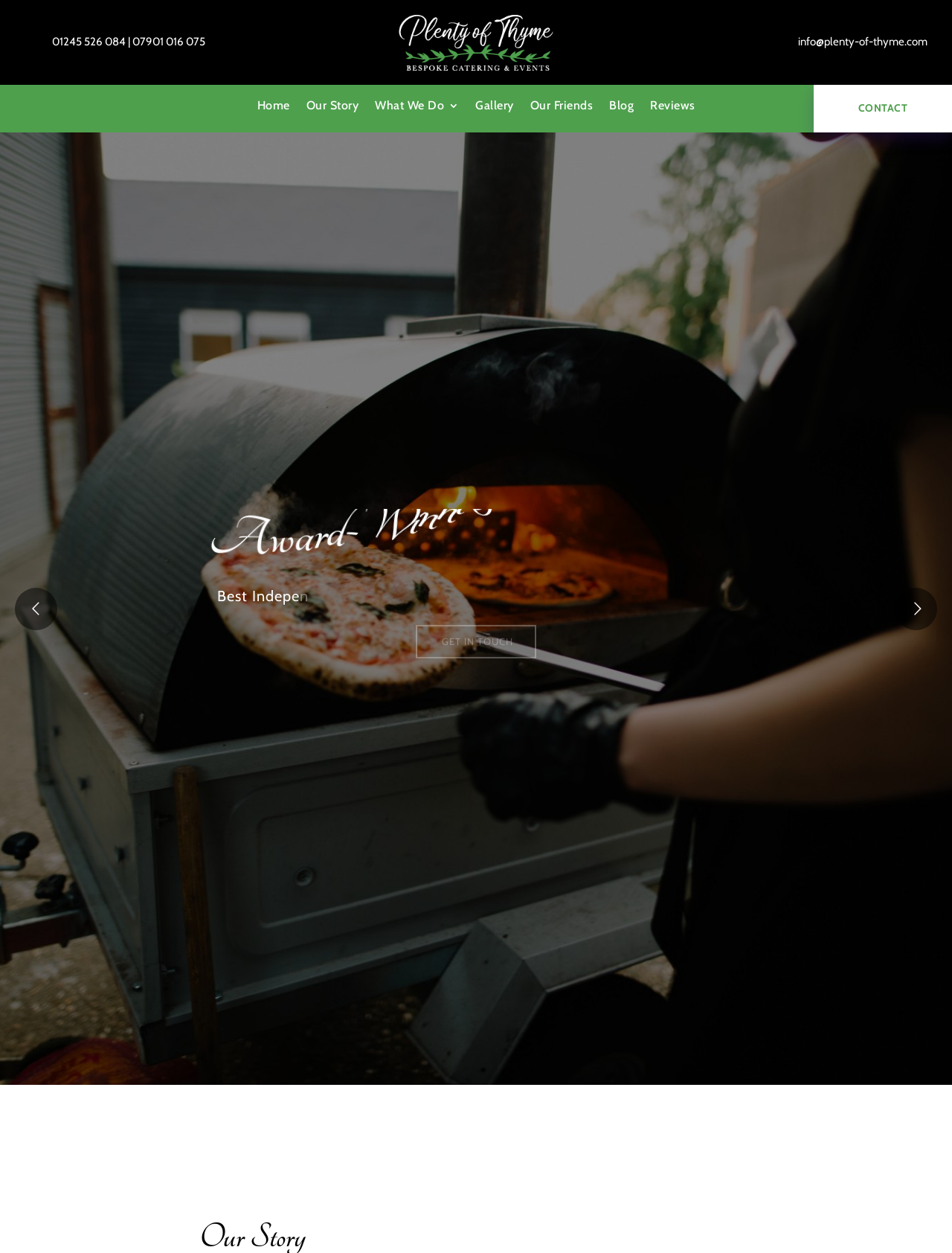Please determine the headline of the webpage and provide its content.

Award-Winning Event Caterers